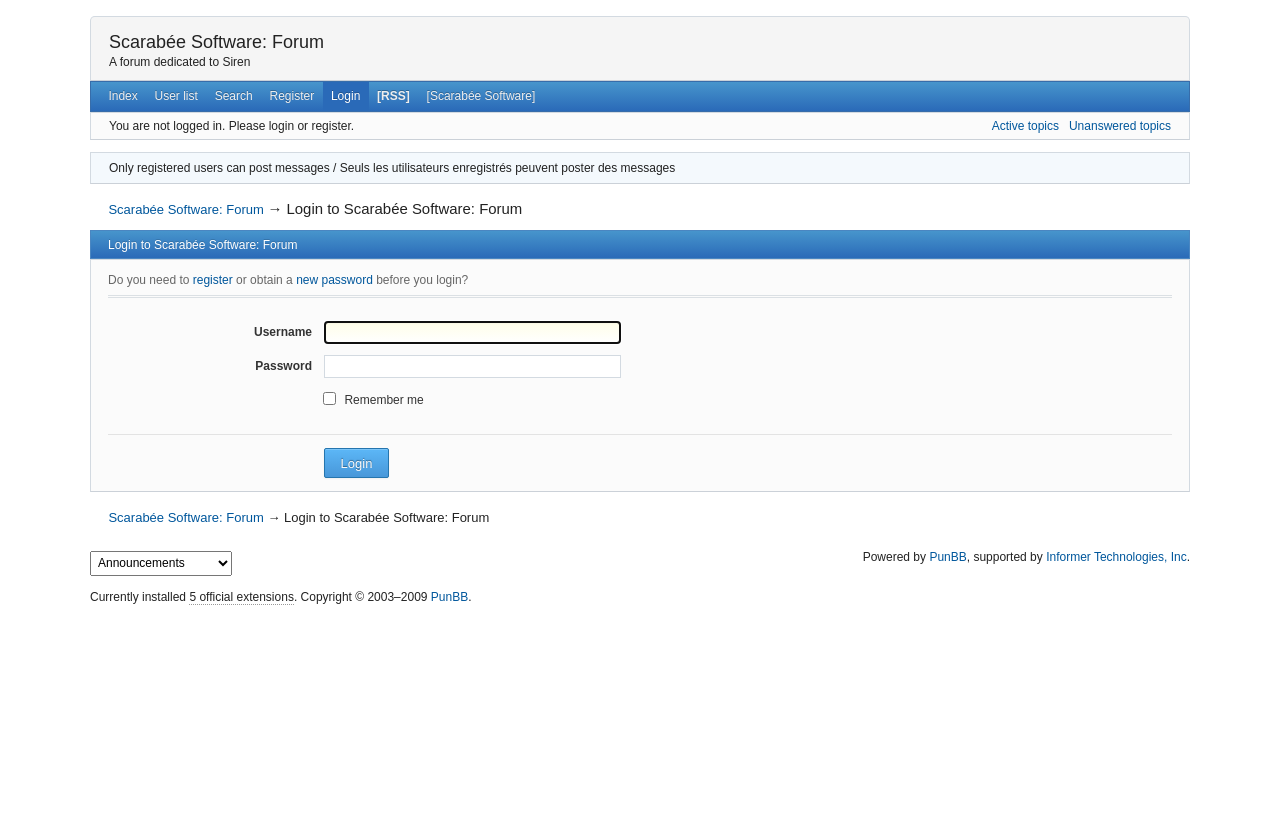What is the purpose of the forum?
Based on the screenshot, give a detailed explanation to answer the question.

The purpose of the forum can be found in the subtitle 'A forum dedicated to Siren', which indicates that the forum is dedicated to discussing Siren.